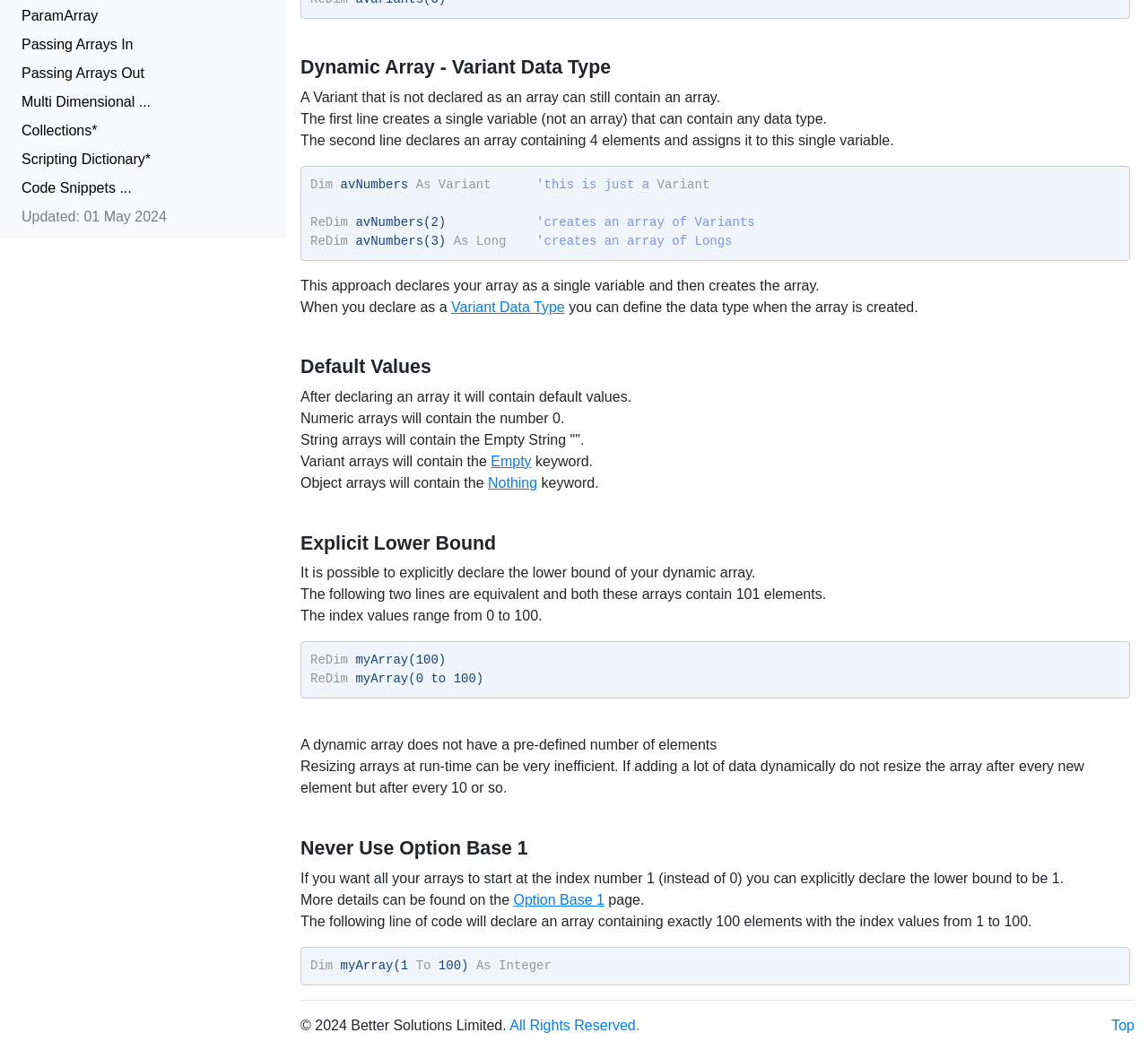Locate the UI element described as follows: "Updated: 01 May 2024". Return the bounding box coordinates as four float numbers between 0 and 1 in the order [left, top, right, bottom].

[0.012, 0.193, 0.174, 0.22]